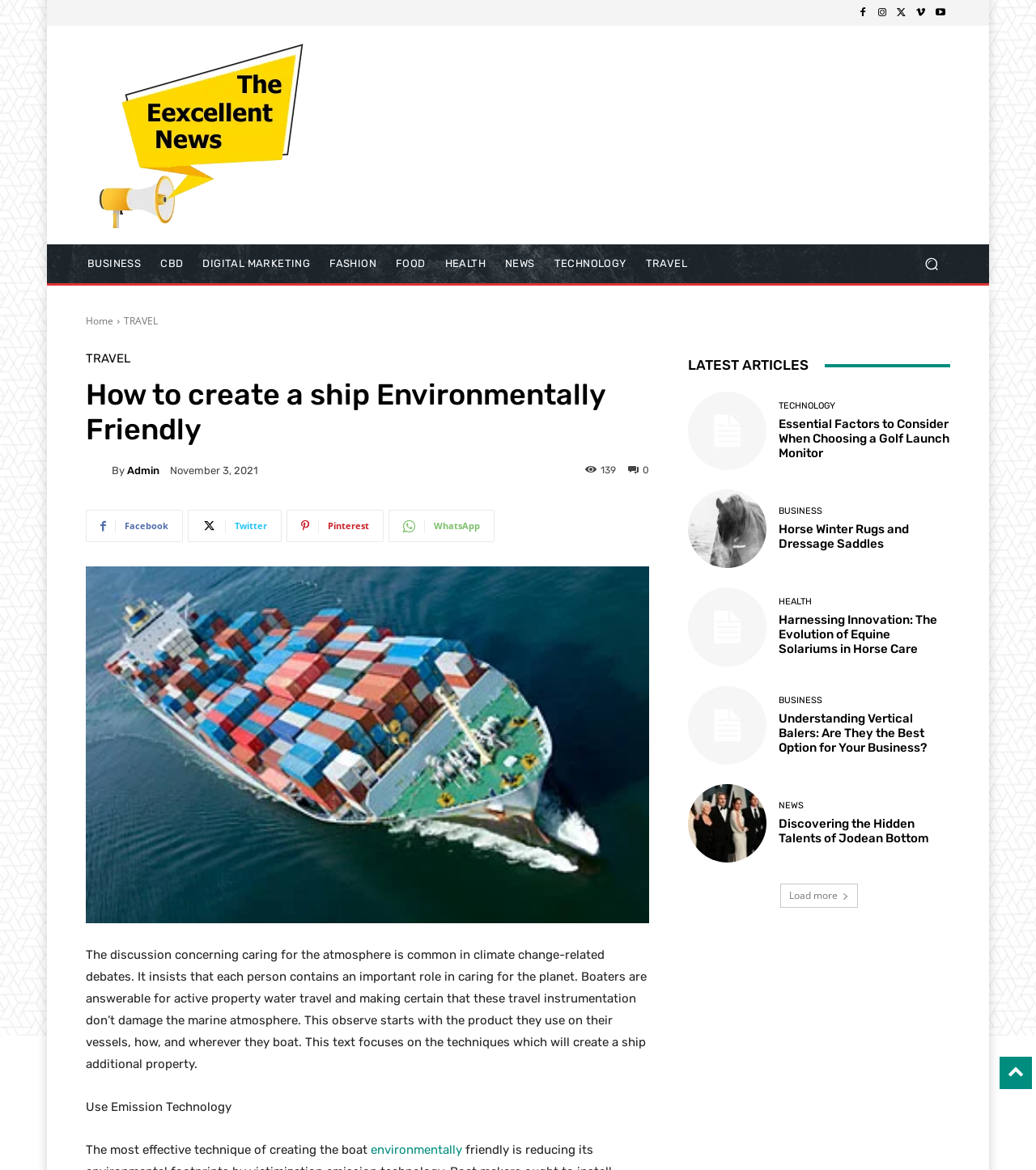What is the purpose of the button with a search icon?
Observe the image and answer the question with a one-word or short phrase response.

Search